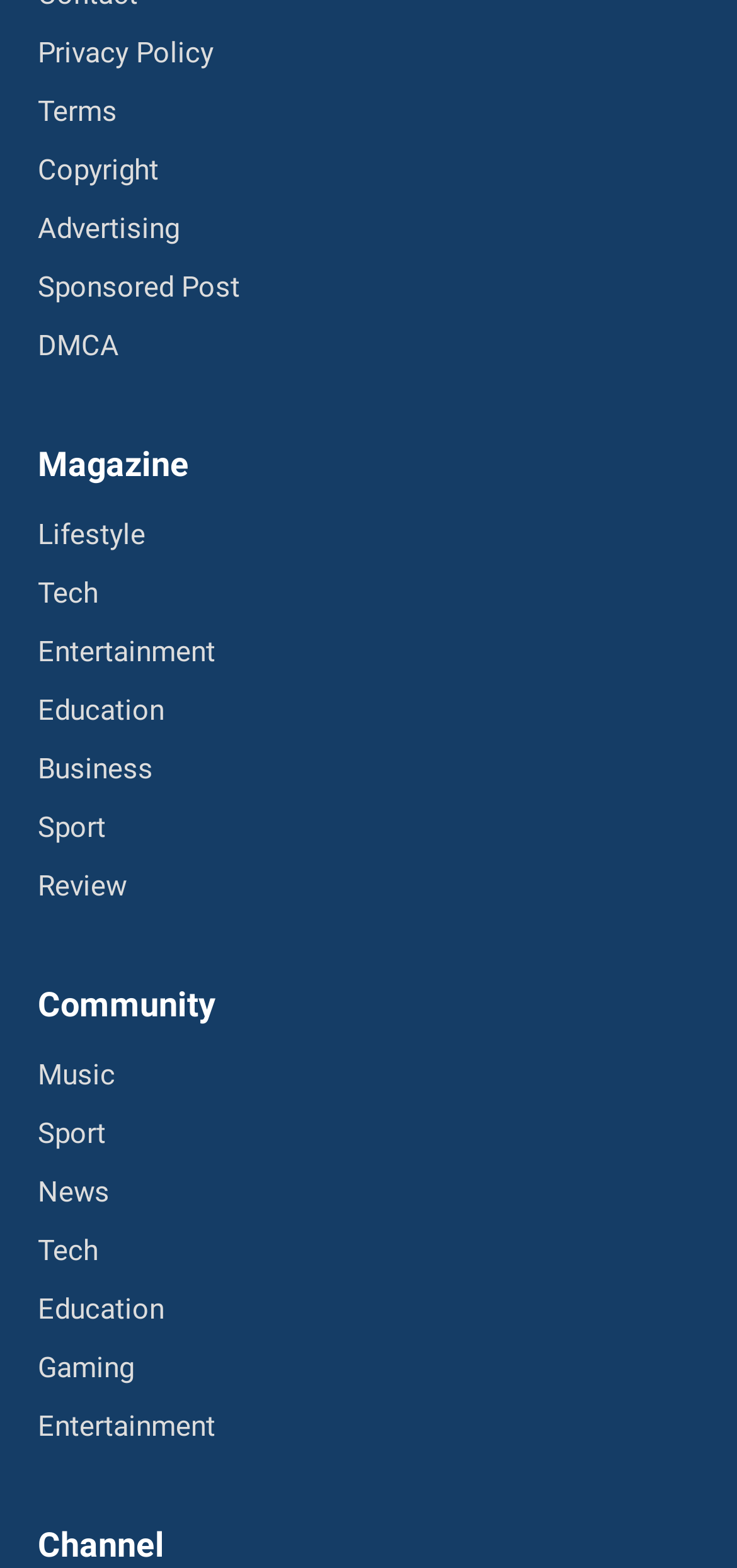Specify the bounding box coordinates of the area to click in order to execute this command: 'Check out music community'. The coordinates should consist of four float numbers ranging from 0 to 1, and should be formatted as [left, top, right, bottom].

[0.051, 0.674, 0.156, 0.699]